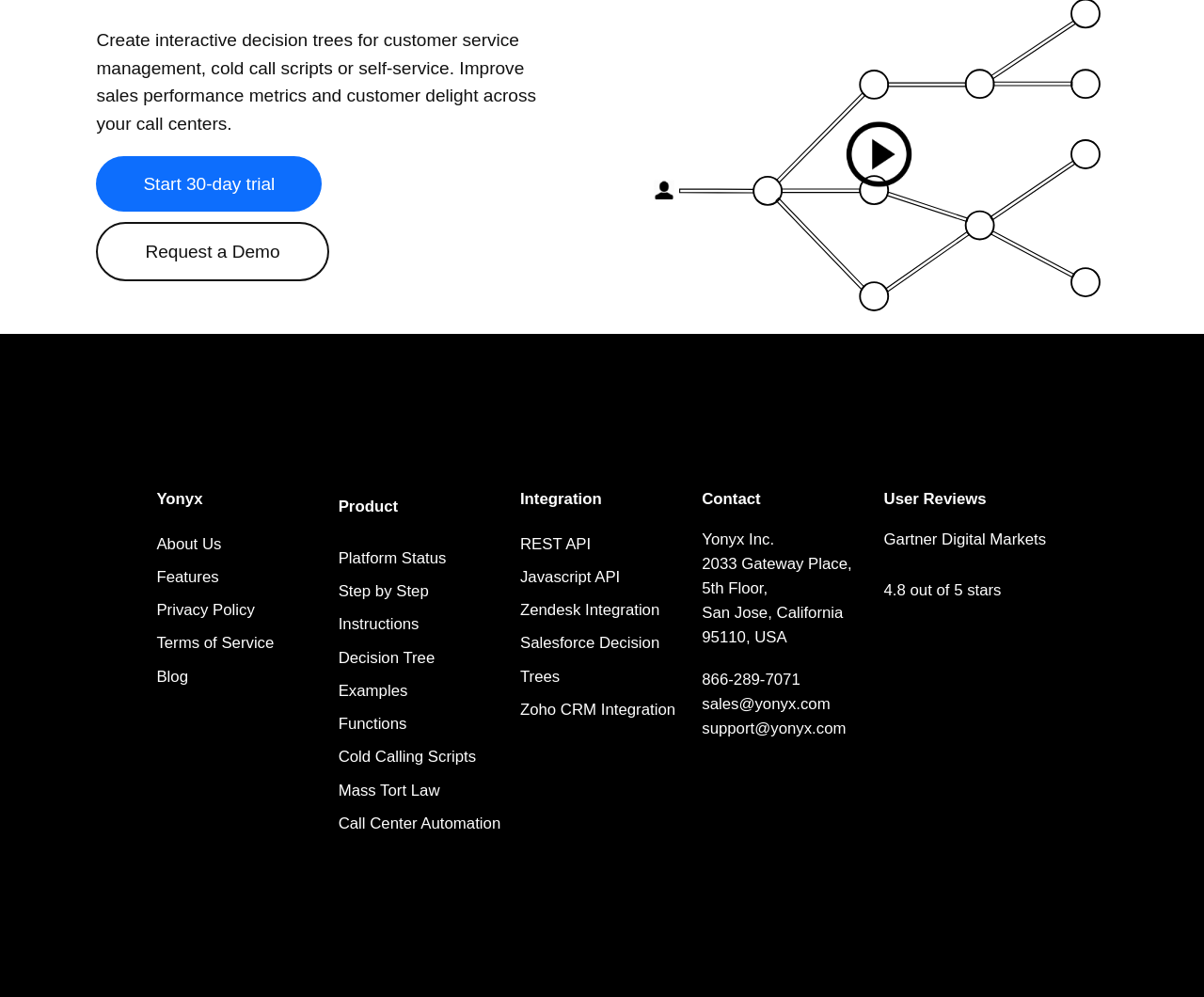What is the company name?
Please answer the question as detailed as possible.

The company name can be found in the contact section of the webpage, where it is stated as 'Yonyx Inc.' along with the address and phone number.